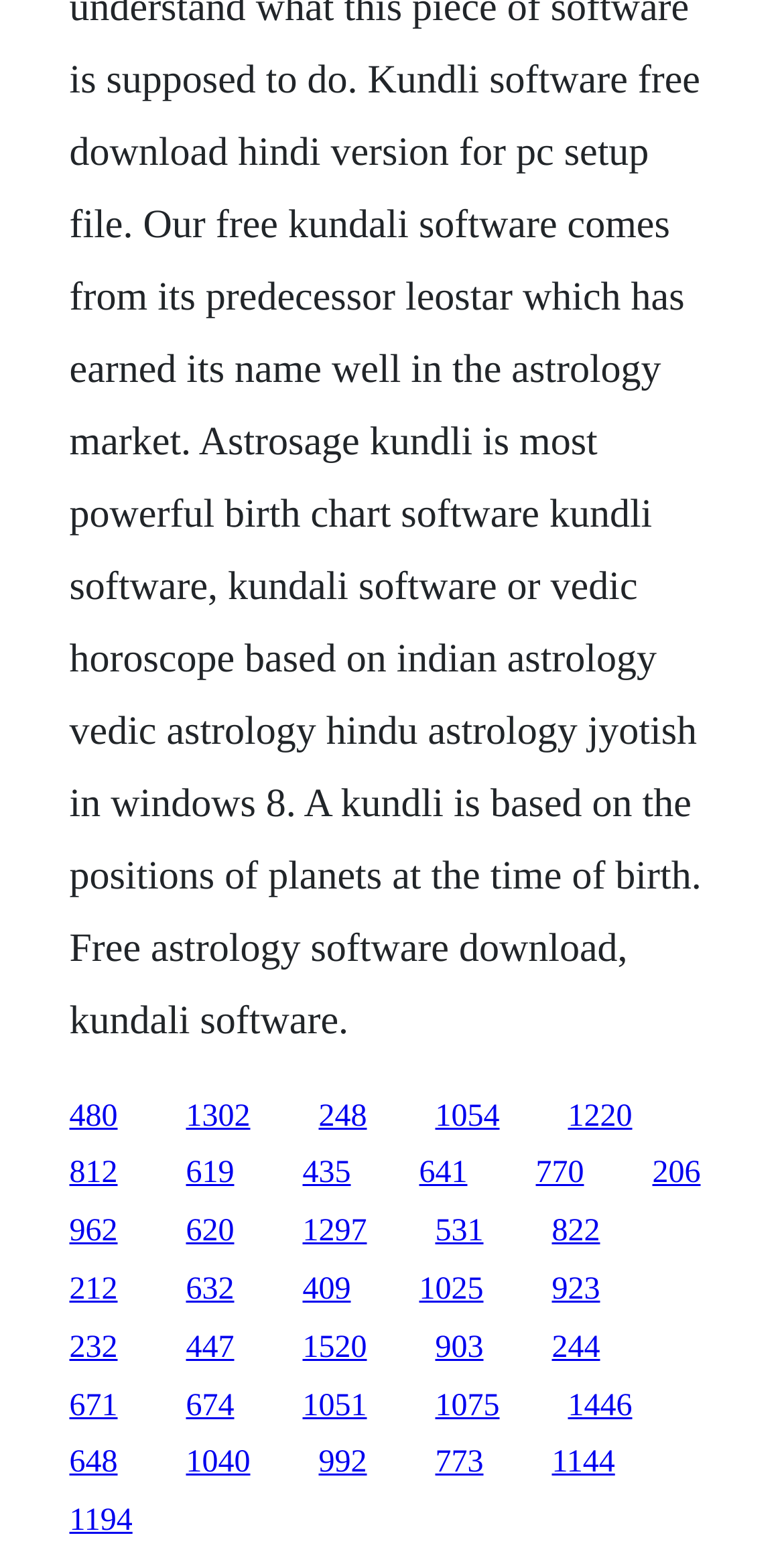Identify the bounding box coordinates of the element that should be clicked to fulfill this task: "access the twenty-first link". The coordinates should be provided as four float numbers between 0 and 1, i.e., [left, top, right, bottom].

[0.088, 0.885, 0.15, 0.907]